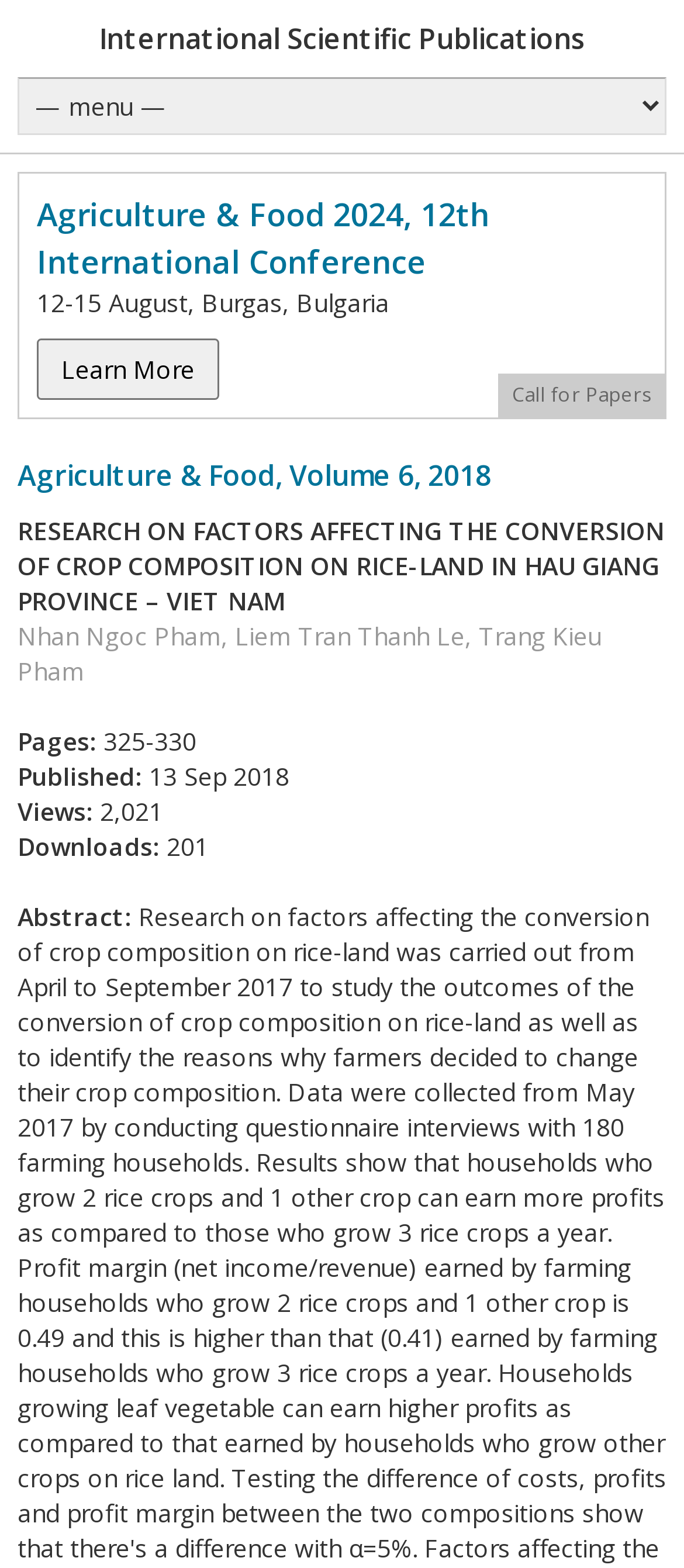What is the name of the conference mentioned?
Provide a short answer using one word or a brief phrase based on the image.

Agriculture & Food 2024